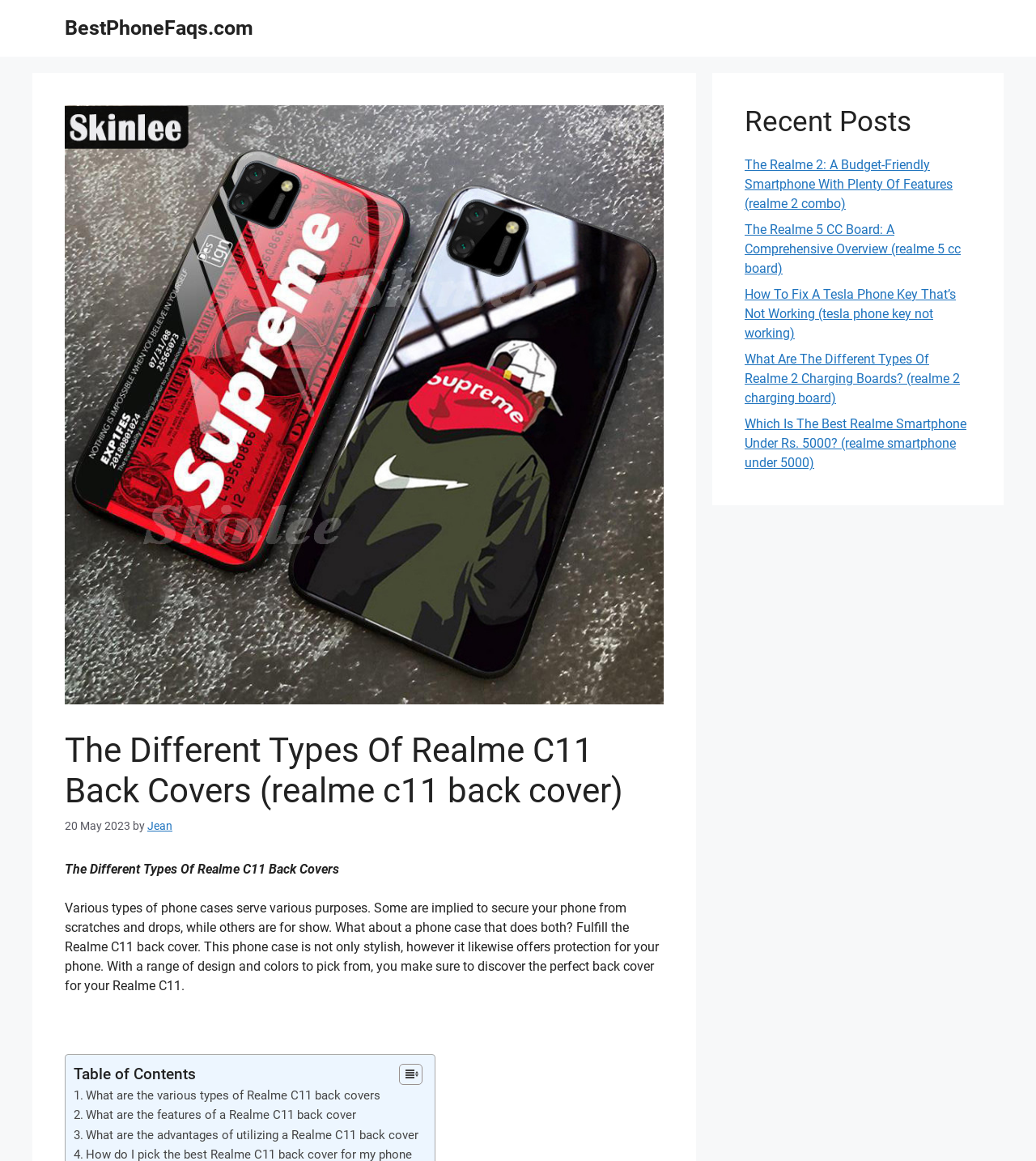What is the date of the article?
Using the image as a reference, give a one-word or short phrase answer.

20 May 2023